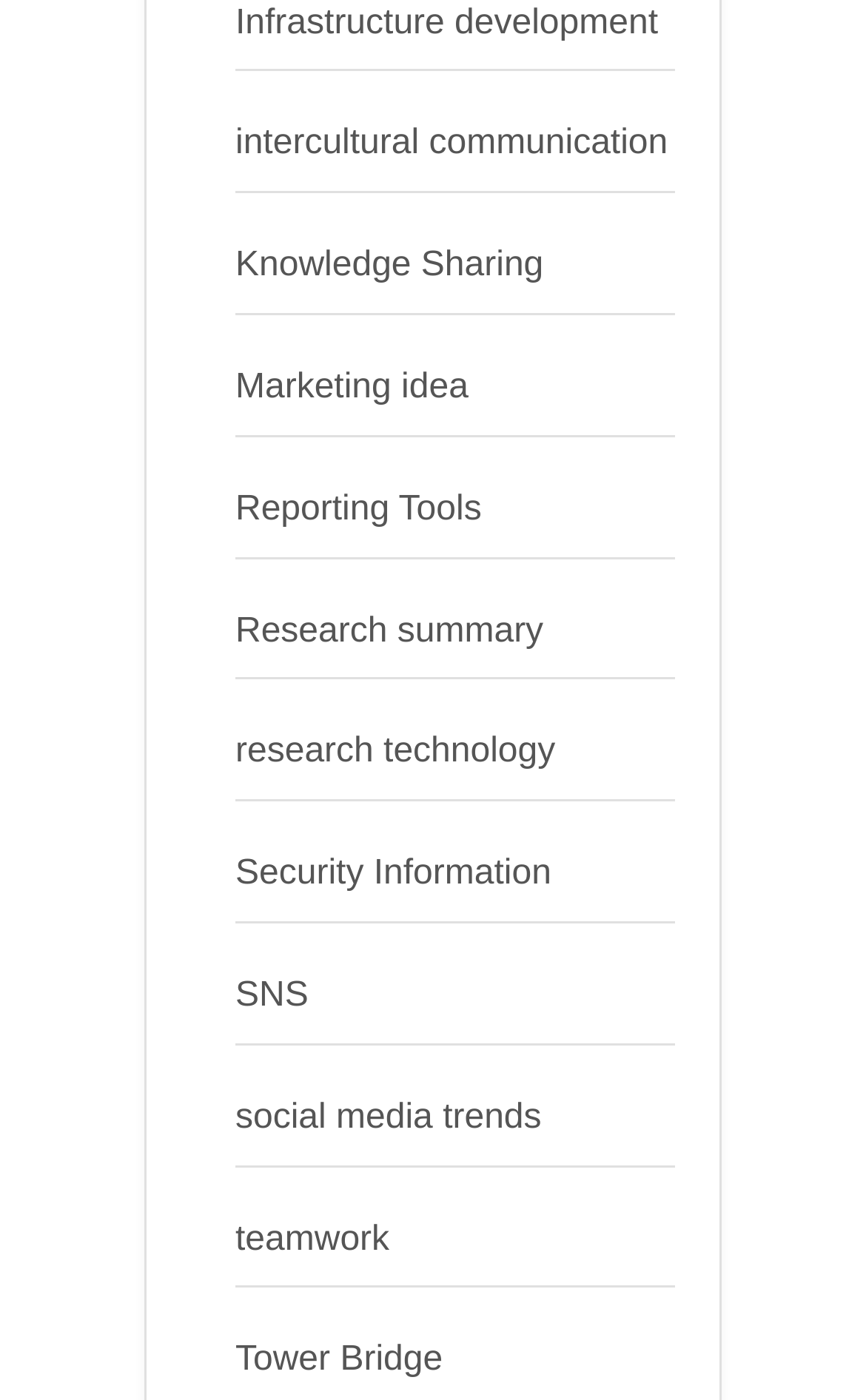What is the third link from the bottom?
Answer the question using a single word or phrase, according to the image.

Security Information